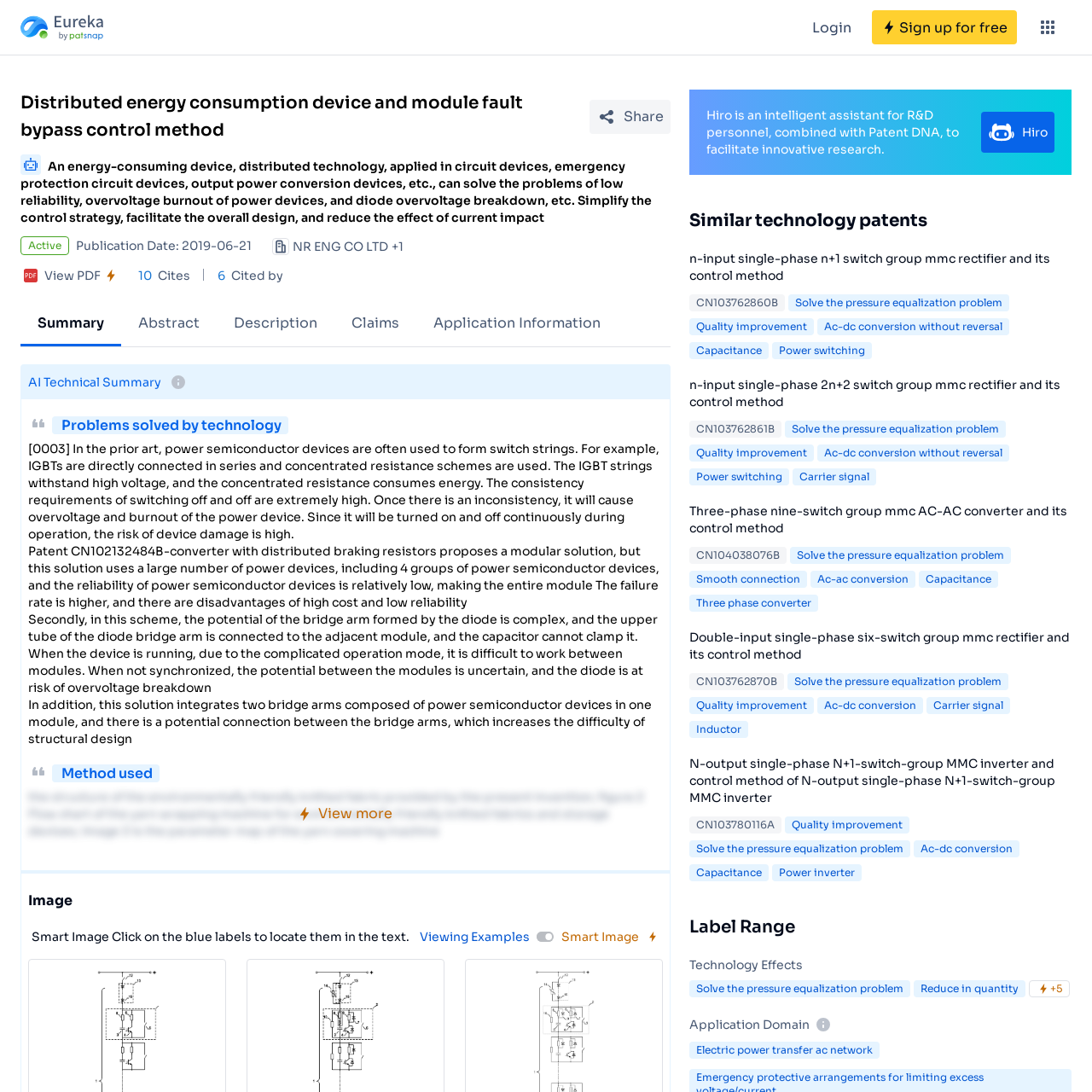Can you find the bounding box coordinates for the element that needs to be clicked to execute this instruction: "Click the 'Hiro' link"? The coordinates should be given as four float numbers between 0 and 1, i.e., [left, top, right, bottom].

[0.898, 0.102, 0.966, 0.14]